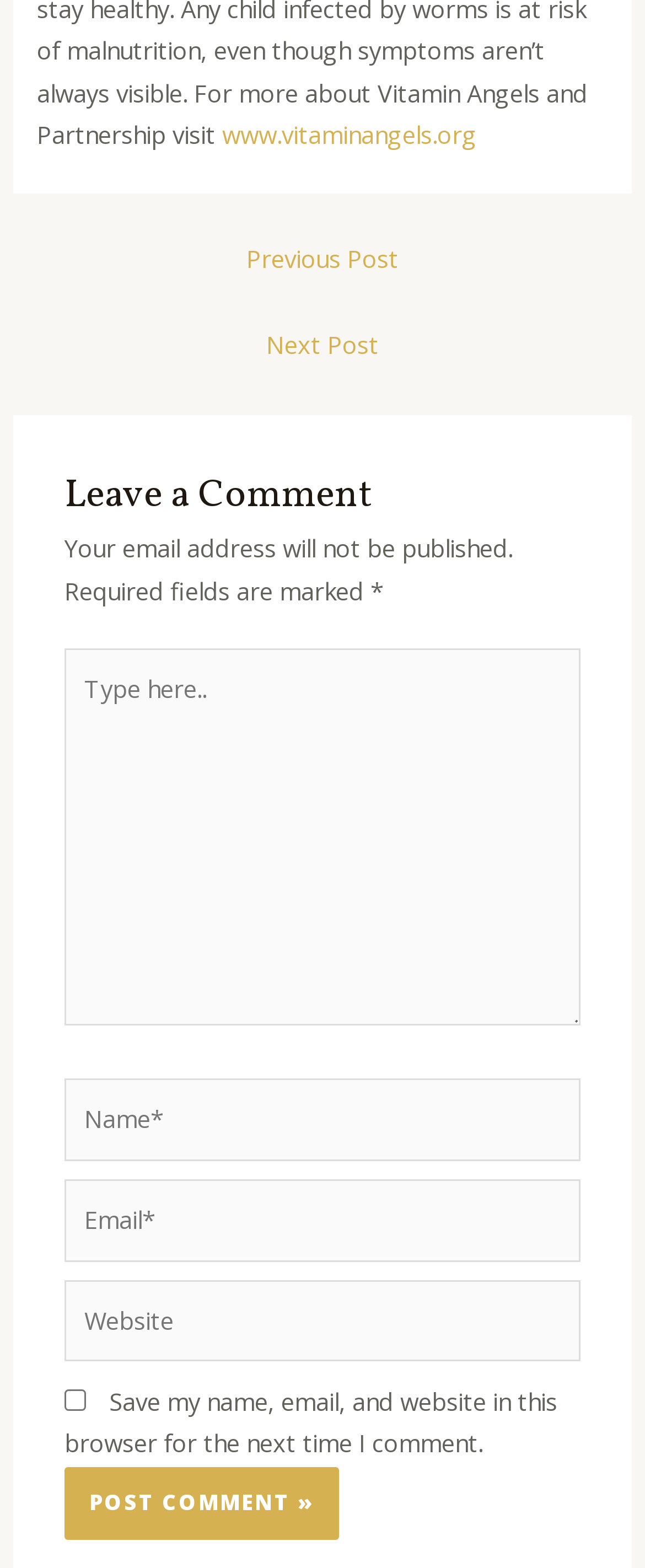Determine the bounding box coordinates of the clickable element to achieve the following action: 'Type in the comment box'. Provide the coordinates as four float values between 0 and 1, formatted as [left, top, right, bottom].

[0.1, 0.414, 0.9, 0.655]